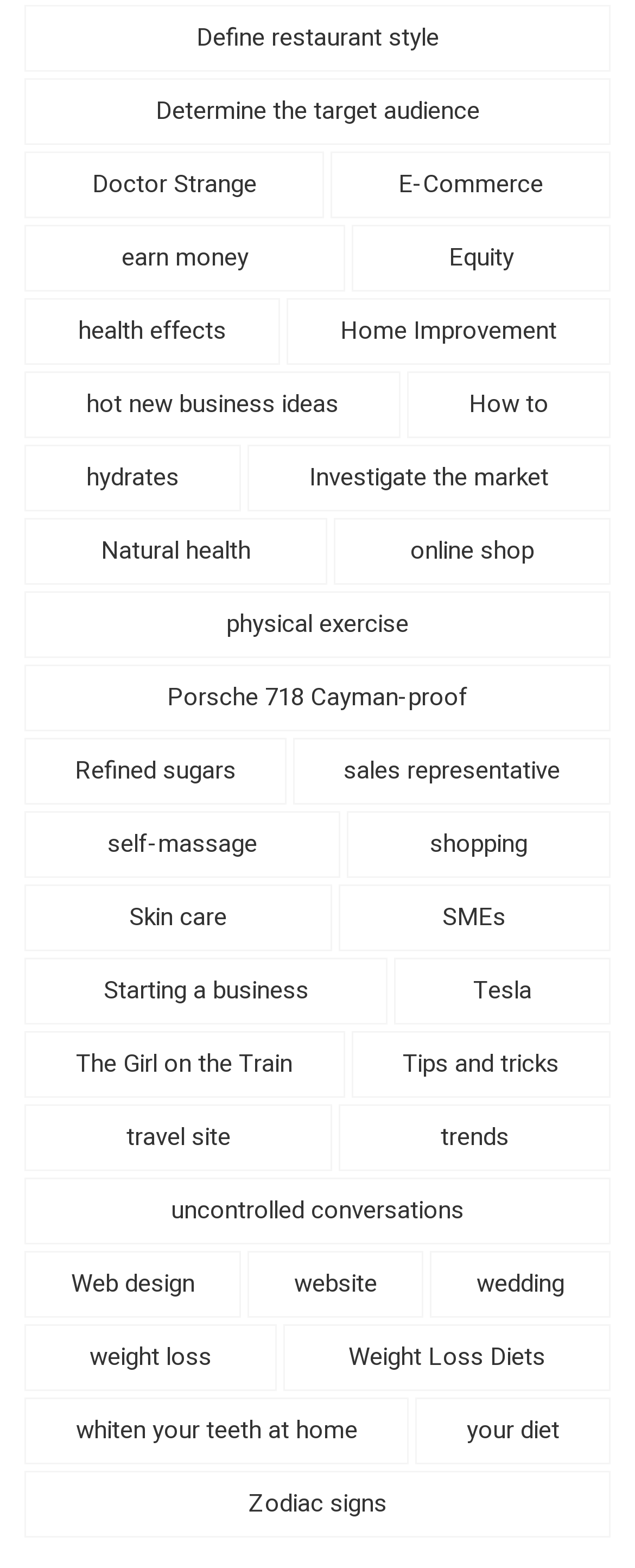Locate the bounding box coordinates of the UI element described by: "website". The bounding box coordinates should consist of four float numbers between 0 and 1, i.e., [left, top, right, bottom].

[0.39, 0.798, 0.667, 0.84]